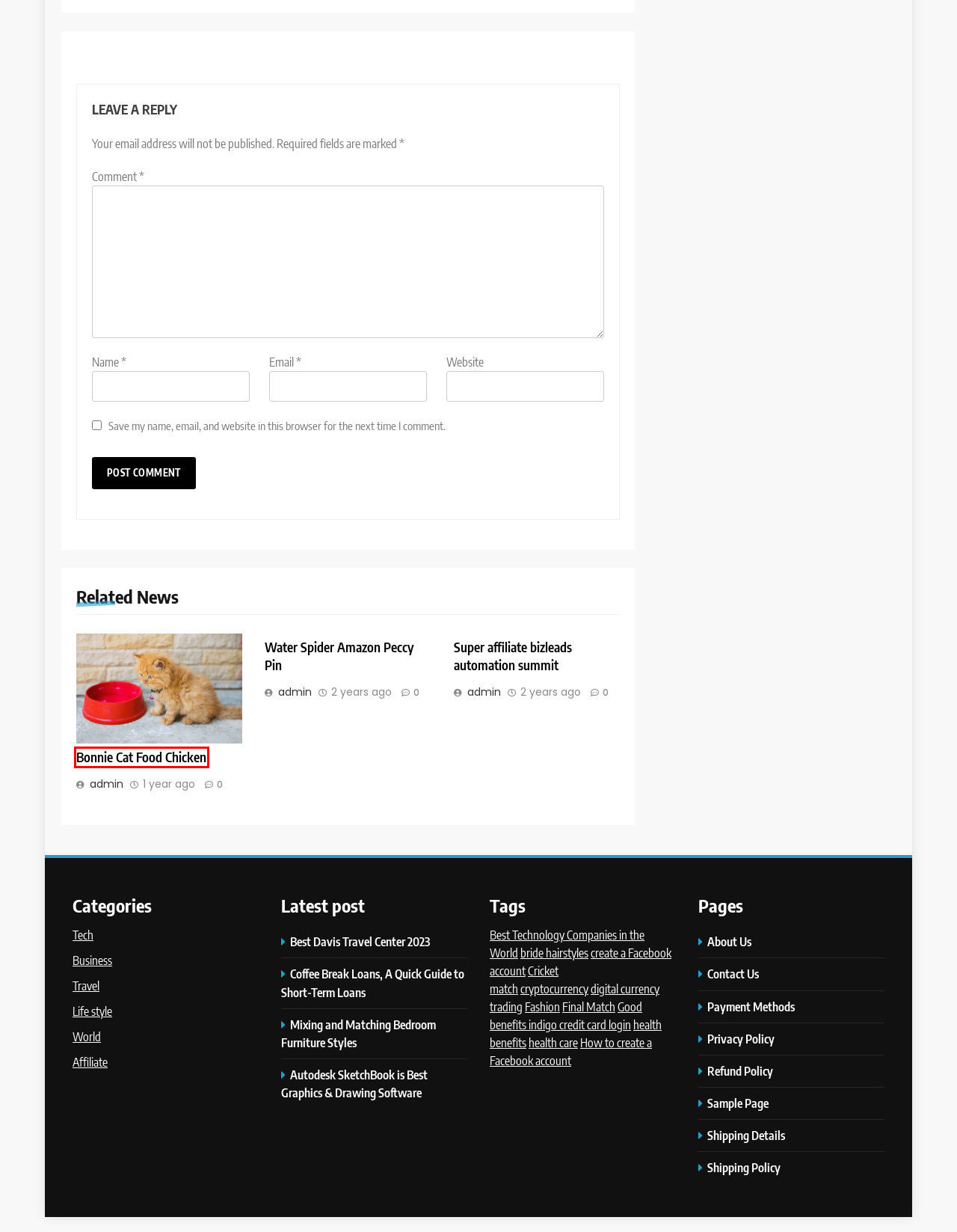Examine the screenshot of the webpage, which includes a red bounding box around an element. Choose the best matching webpage description for the page that will be displayed after clicking the element inside the red bounding box. Here are the candidates:
A. Bonnie Cat Food Chicken - Top on Tips
B. Payment Methods - Top on Tips
C. Coffee Break Loans, A Quick Guide to Short-Term Loans - Top on Tips
D. Best Davis Travel Center 2023 - Top on Tips
E. Sample Page - Top on Tips
F. Water Spider Amazon Peccy Pin - Top on Tips
G. Mixing and Matching Bedroom Furniture Styles - Top on Tips
H. Autodesk SketchBook is Best Graphics Drawing Software - Top on Tips

A